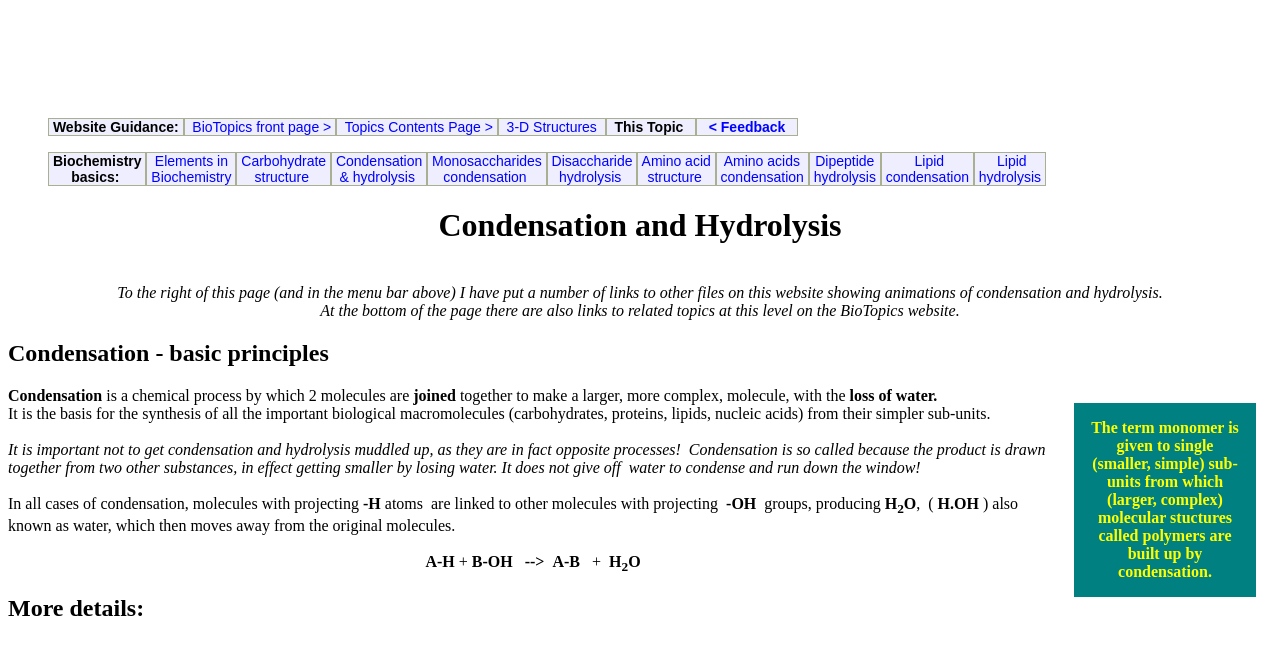Identify the bounding box coordinates for the element you need to click to achieve the following task: "View the 'Events' page". The coordinates must be four float values ranging from 0 to 1, formatted as [left, top, right, bottom].

None